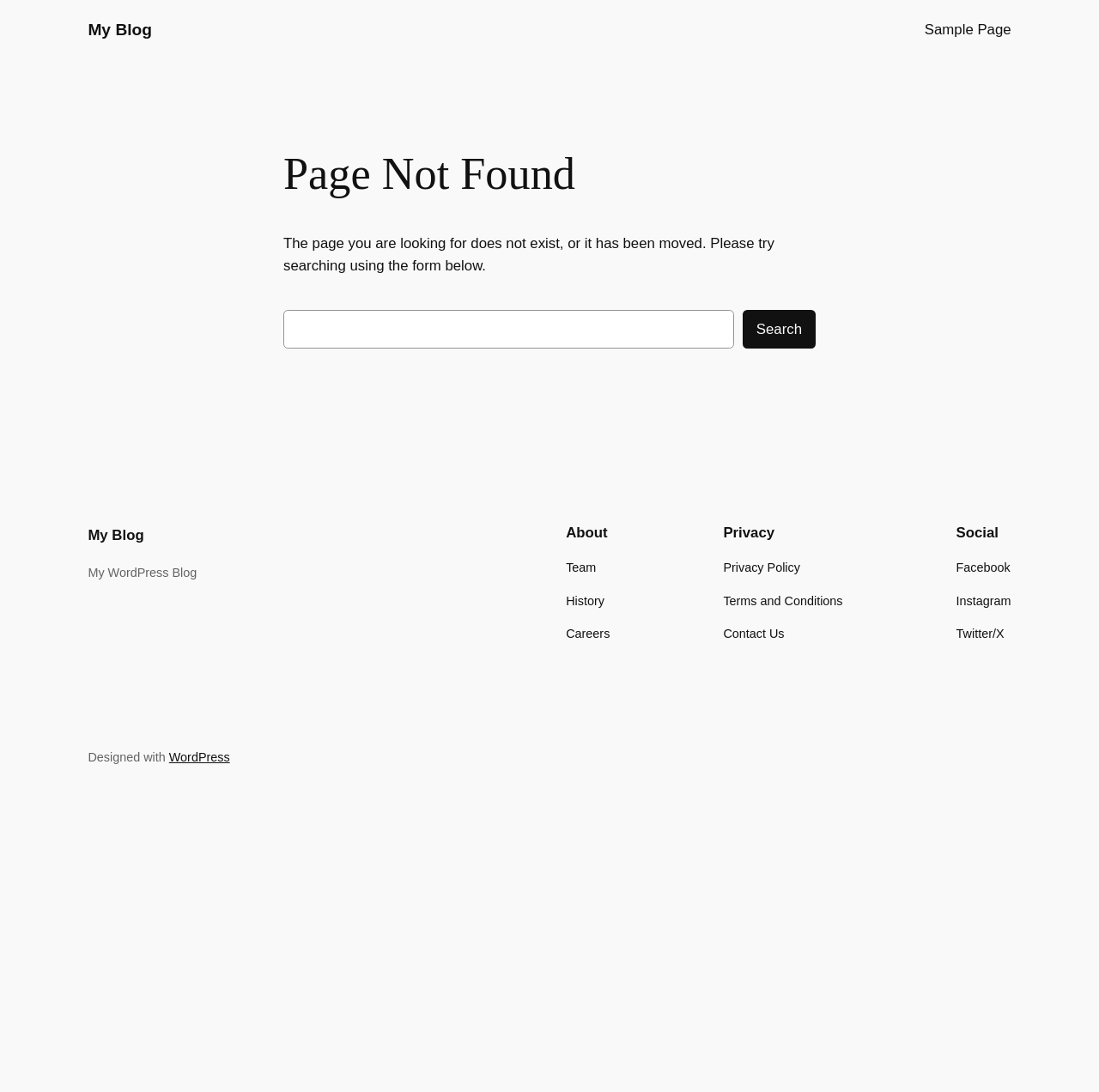Write an exhaustive caption that covers the webpage's main aspects.

This webpage is a "Page not found" error page from "My Blog". At the top, there are two links: "My Blog" on the left and "Sample Page" on the right. Below these links, there is a main section with a heading "Page Not Found" in the middle. Underneath the heading, there is a paragraph of text explaining that the page does not exist or has been moved, and suggesting to use the search form below.

The search form is located below the paragraph, consisting of a search box and a "Search" button. On the bottom half of the page, there is a section with several links and headings. On the left, there is a link to "My Blog" and a static text "My WordPress Blog". To the right of these, there are three columns of links, each with a heading above: "About", "Privacy", and "Social". The "About" column has links to "Team", "History", and "Careers". The "Privacy" column has links to "Privacy Policy", "Terms and Conditions", and "Contact Us". The "Social" column has links to "Facebook", "Instagram", and "Twitter/X". At the very bottom, there is a static text "Designed with" followed by a link to "WordPress".